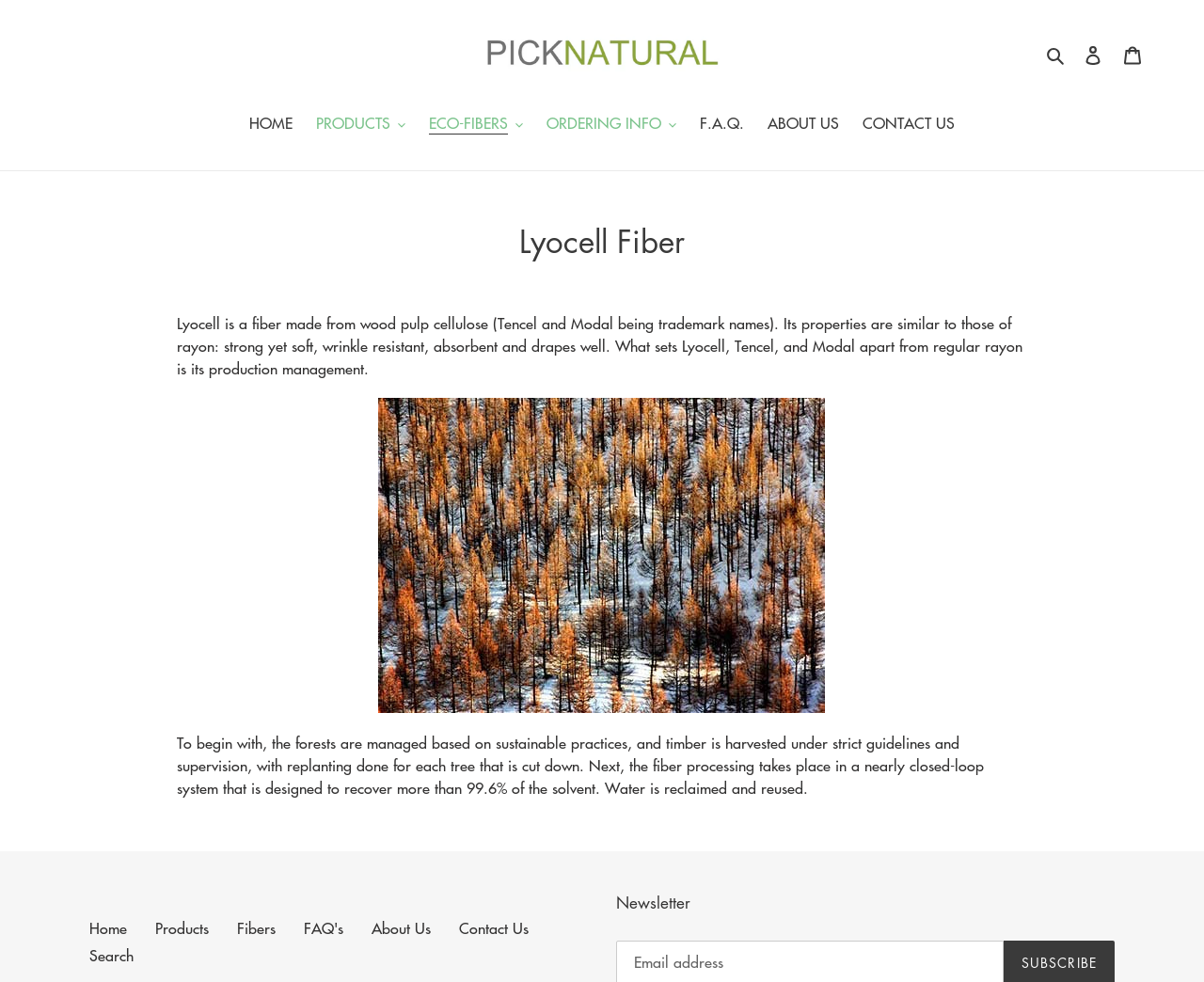Determine the bounding box coordinates for the clickable element to execute this instruction: "View the 'Cart'". Provide the coordinates as four float numbers between 0 and 1, i.e., [left, top, right, bottom].

[0.924, 0.033, 0.957, 0.076]